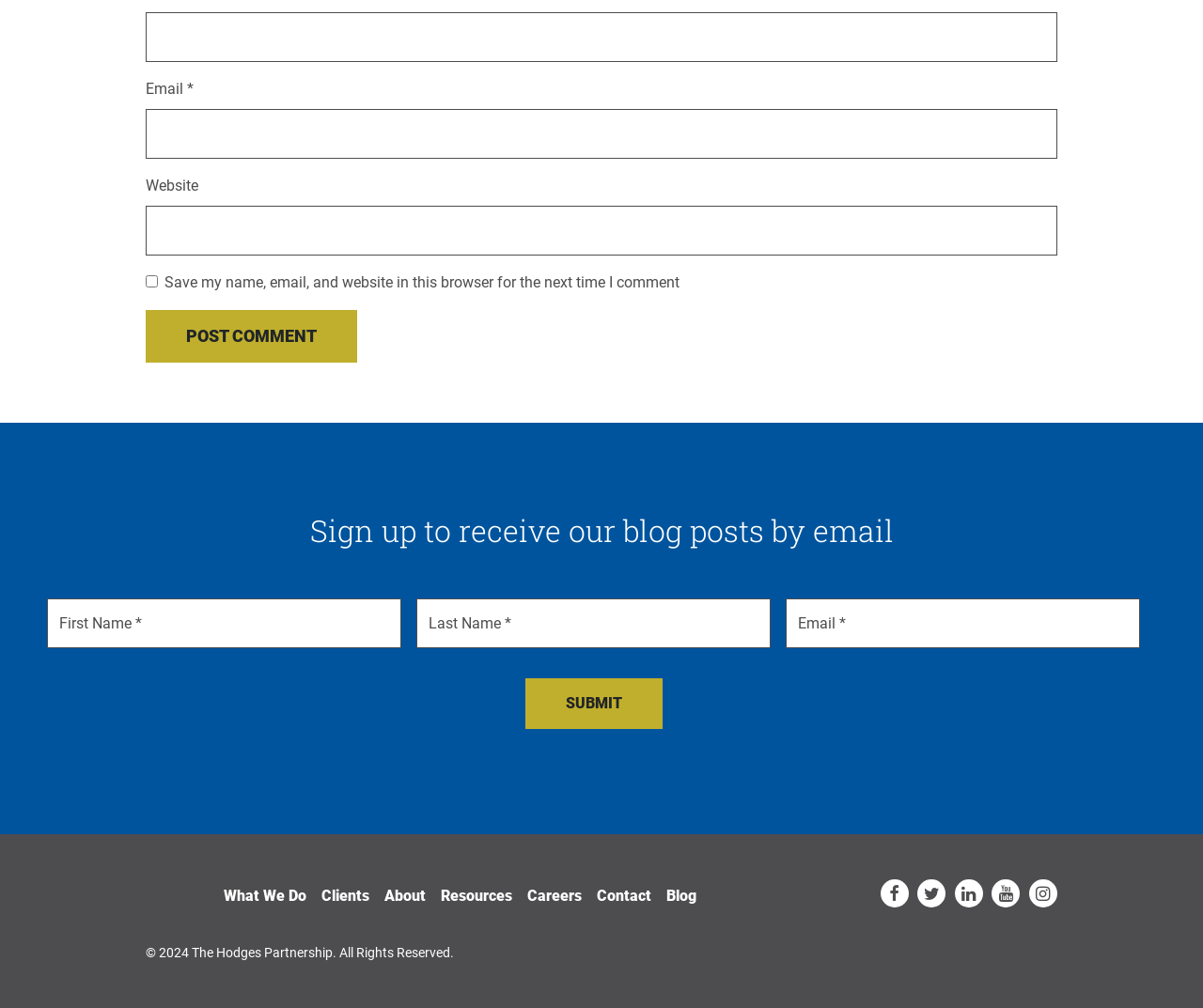Determine the coordinates of the bounding box that should be clicked to complete the instruction: "Click the Post Comment button". The coordinates should be represented by four float numbers between 0 and 1: [left, top, right, bottom].

[0.121, 0.307, 0.297, 0.36]